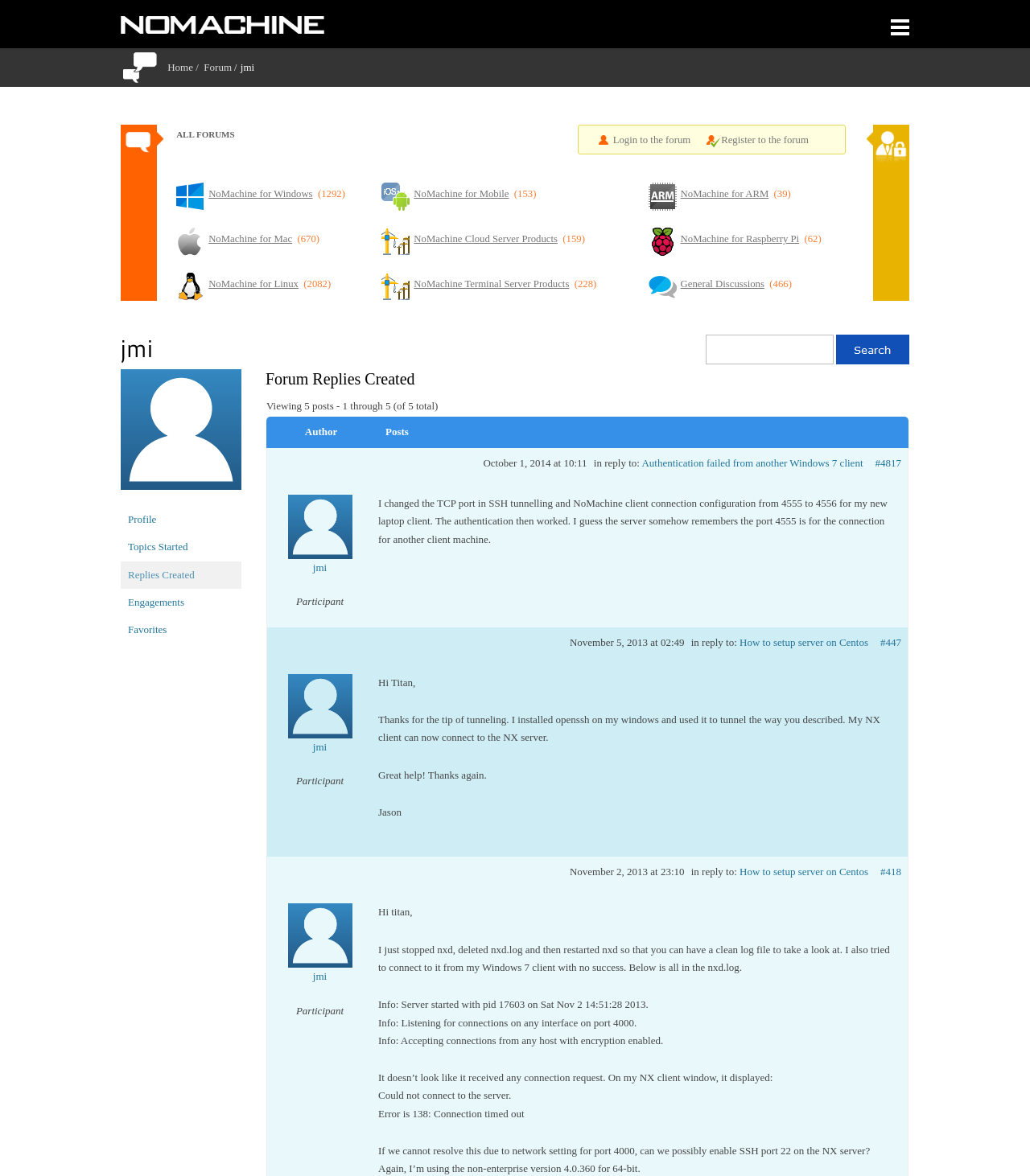Find the bounding box coordinates of the clickable element required to execute the following instruction: "Search for something in the forum". Provide the coordinates as four float numbers between 0 and 1, i.e., [left, top, right, bottom].

[0.685, 0.285, 0.883, 0.314]